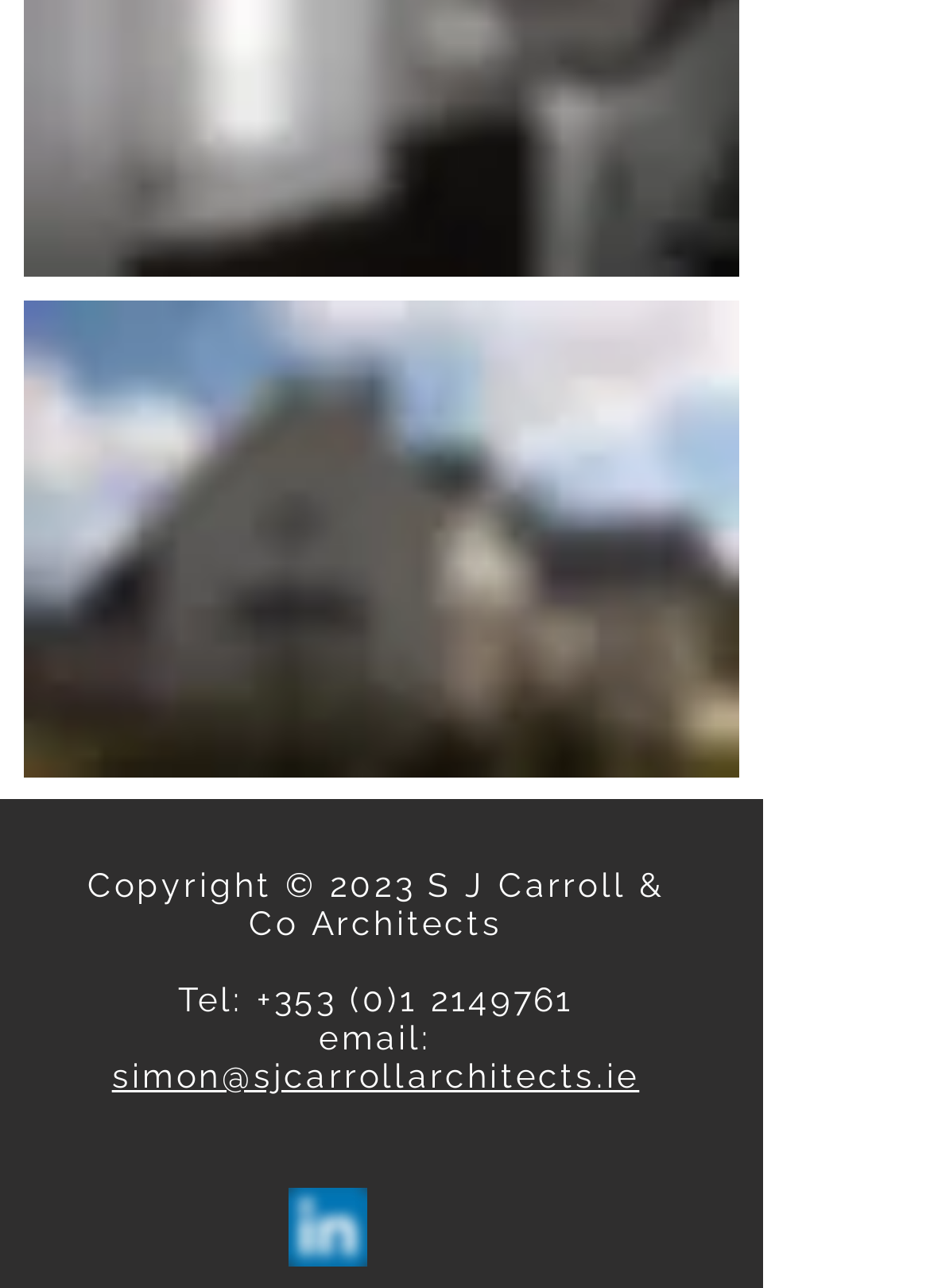Find and provide the bounding box coordinates for the UI element described here: "+353 (0)1 2149761". The coordinates should be given as four float numbers between 0 and 1: [left, top, right, bottom].

[0.276, 0.761, 0.616, 0.791]